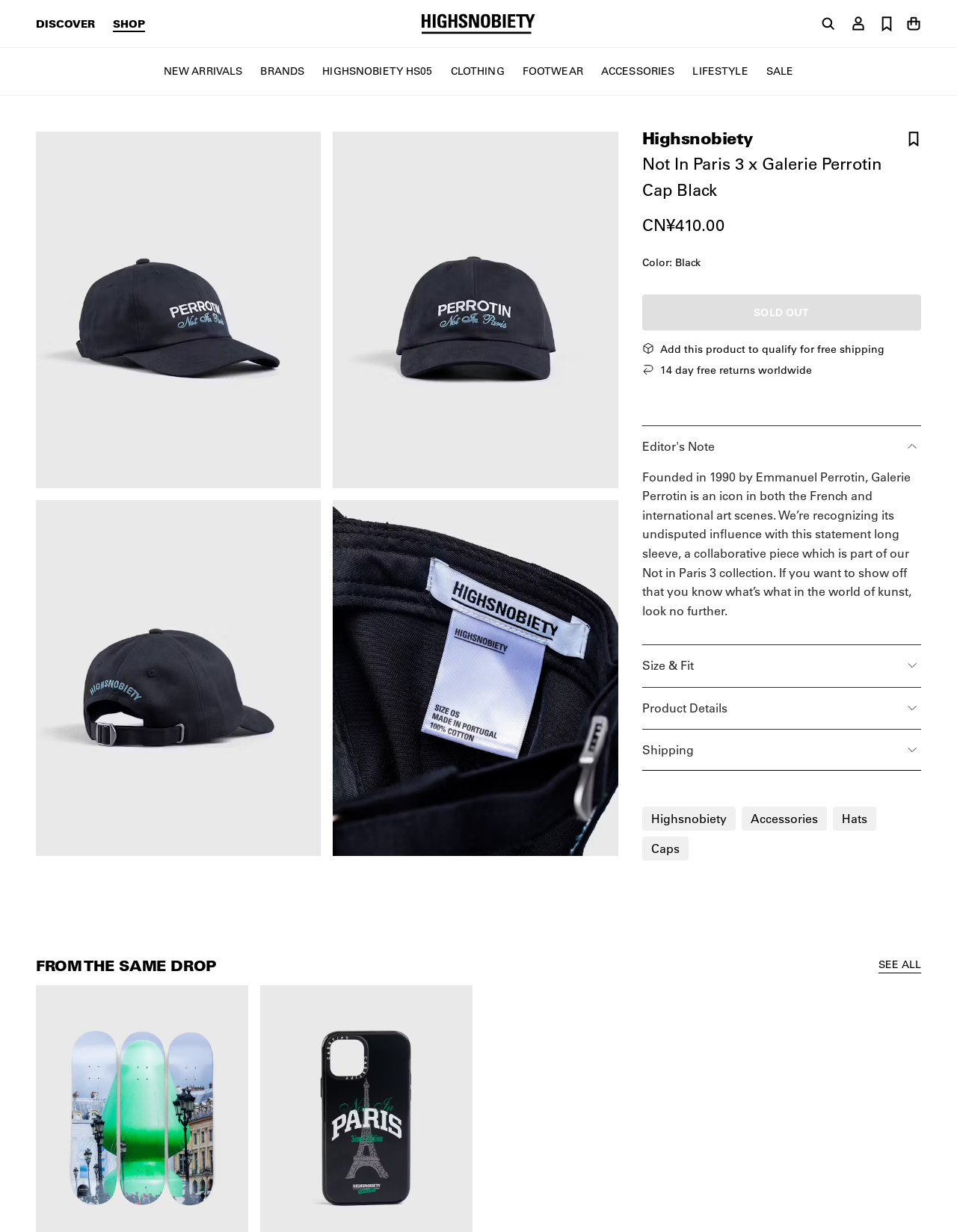Using the provided element description: "parent_node: Highsnobiety", determine the bounding box coordinates of the corresponding UI element in the screenshot.

[0.928, 0.107, 0.962, 0.133]